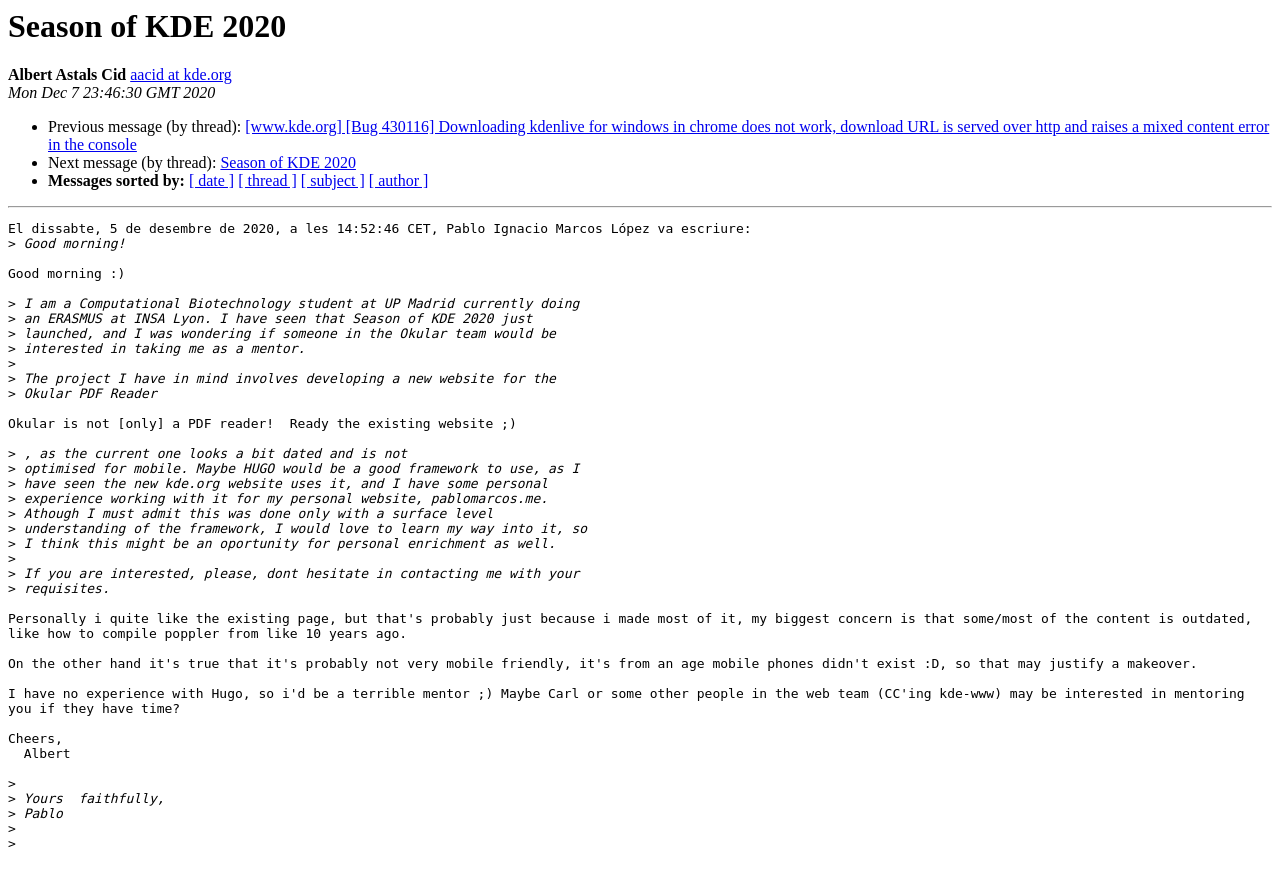Provide your answer in one word or a succinct phrase for the question: 
What is the current status of the Okular website?

Dated and not optimized for mobile